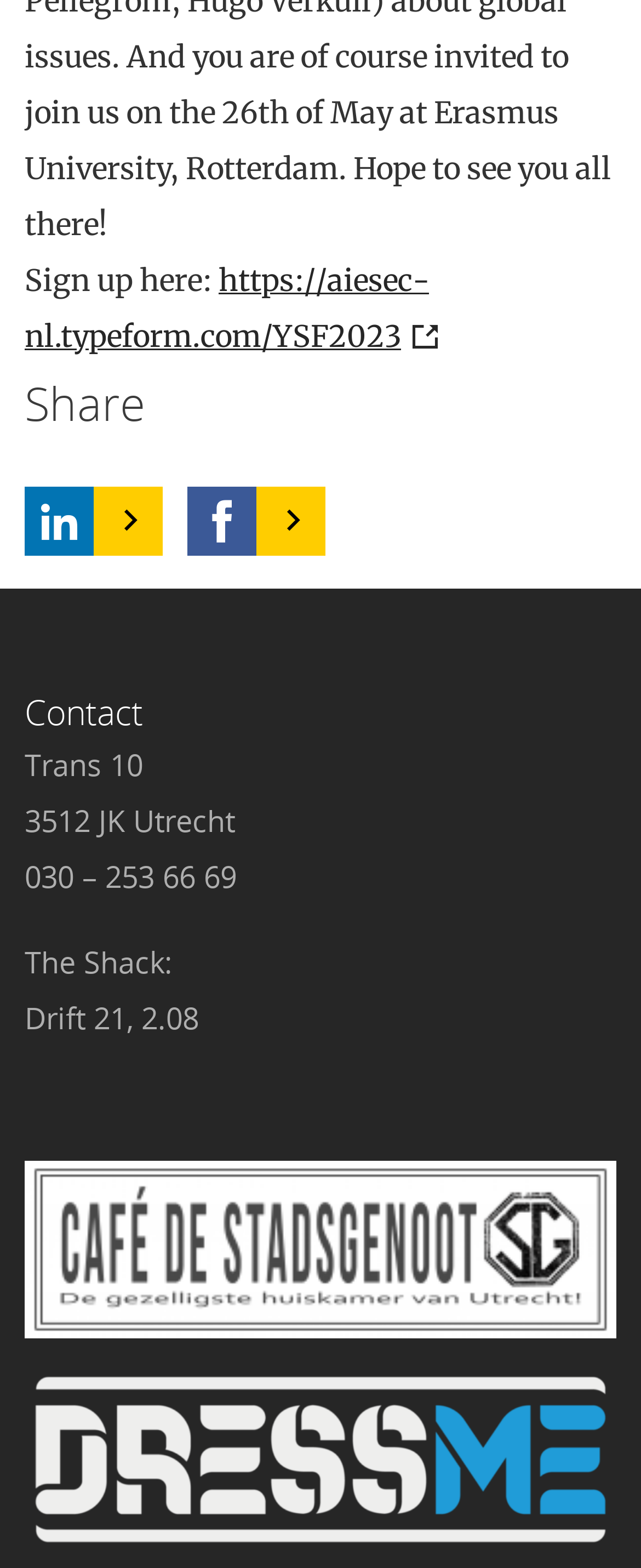Give a short answer using one word or phrase for the question:
What is the address of The Shack?

Drift 21, 2.08